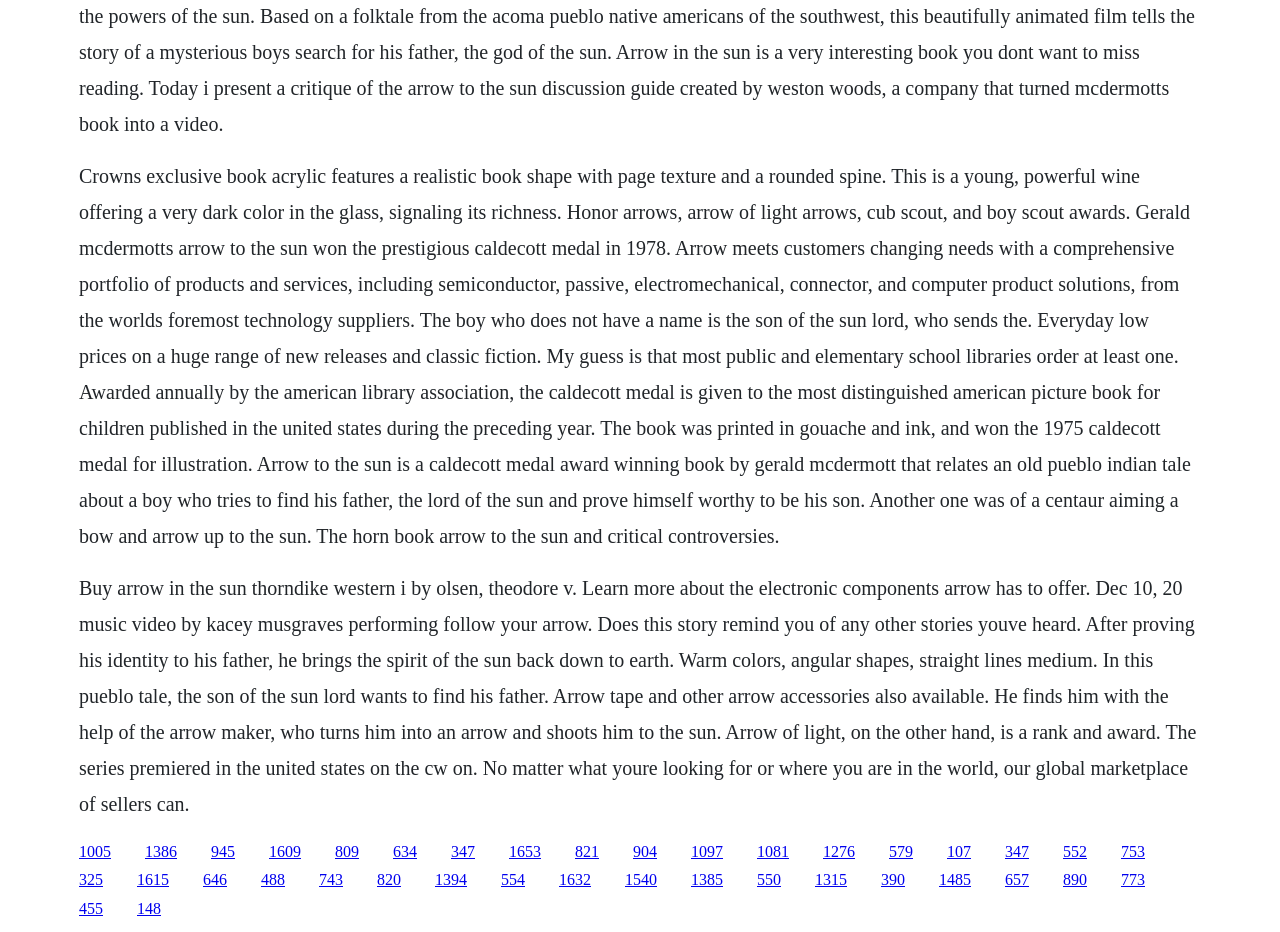Locate the bounding box coordinates of the element I should click to achieve the following instruction: "Browse the global marketplace of sellers".

[0.449, 0.904, 0.468, 0.922]